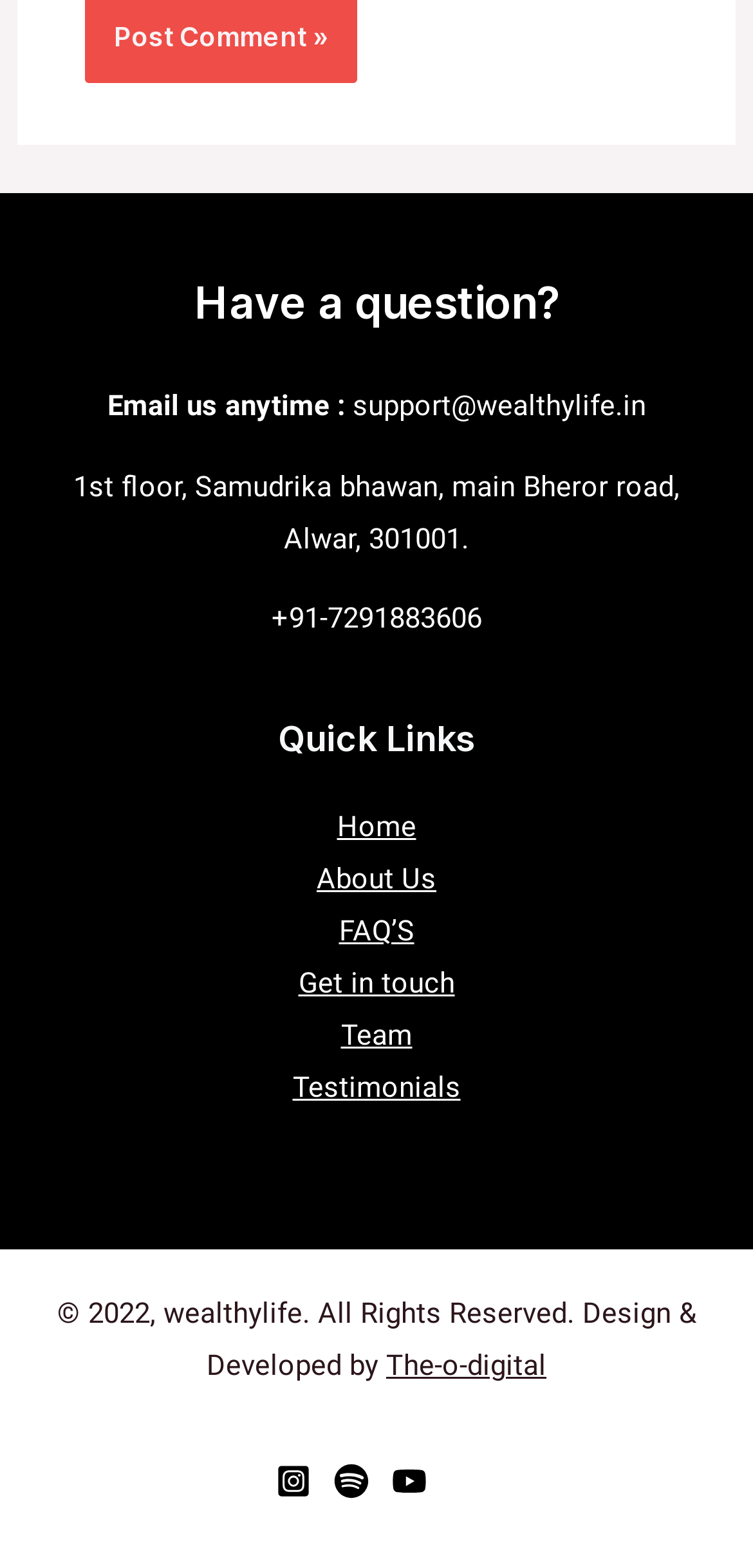Answer the question below with a single word or a brief phrase: 
What are the social media platforms available?

Instagram, Spotify, Youtube